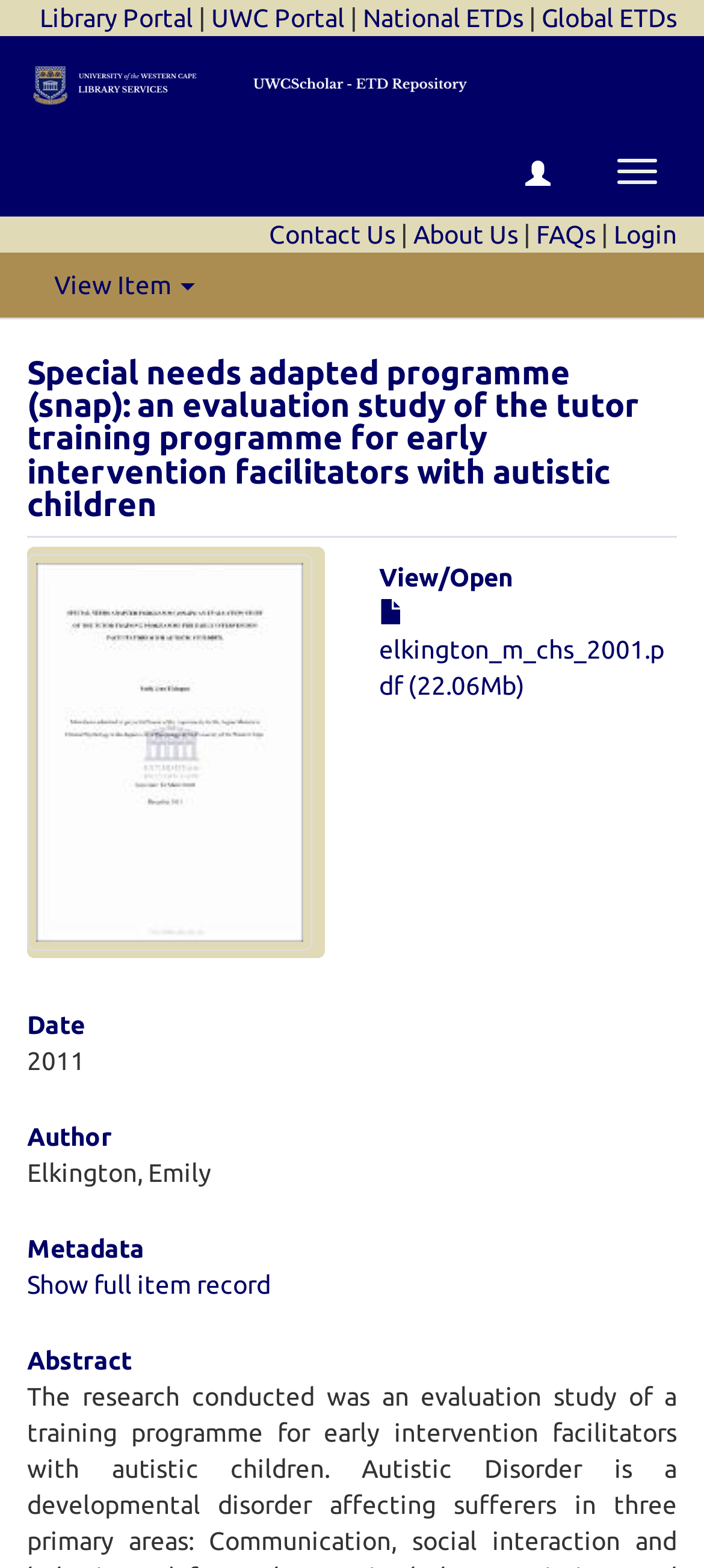Show the bounding box coordinates of the region that should be clicked to follow the instruction: "Show full item record."

[0.038, 0.81, 0.385, 0.829]